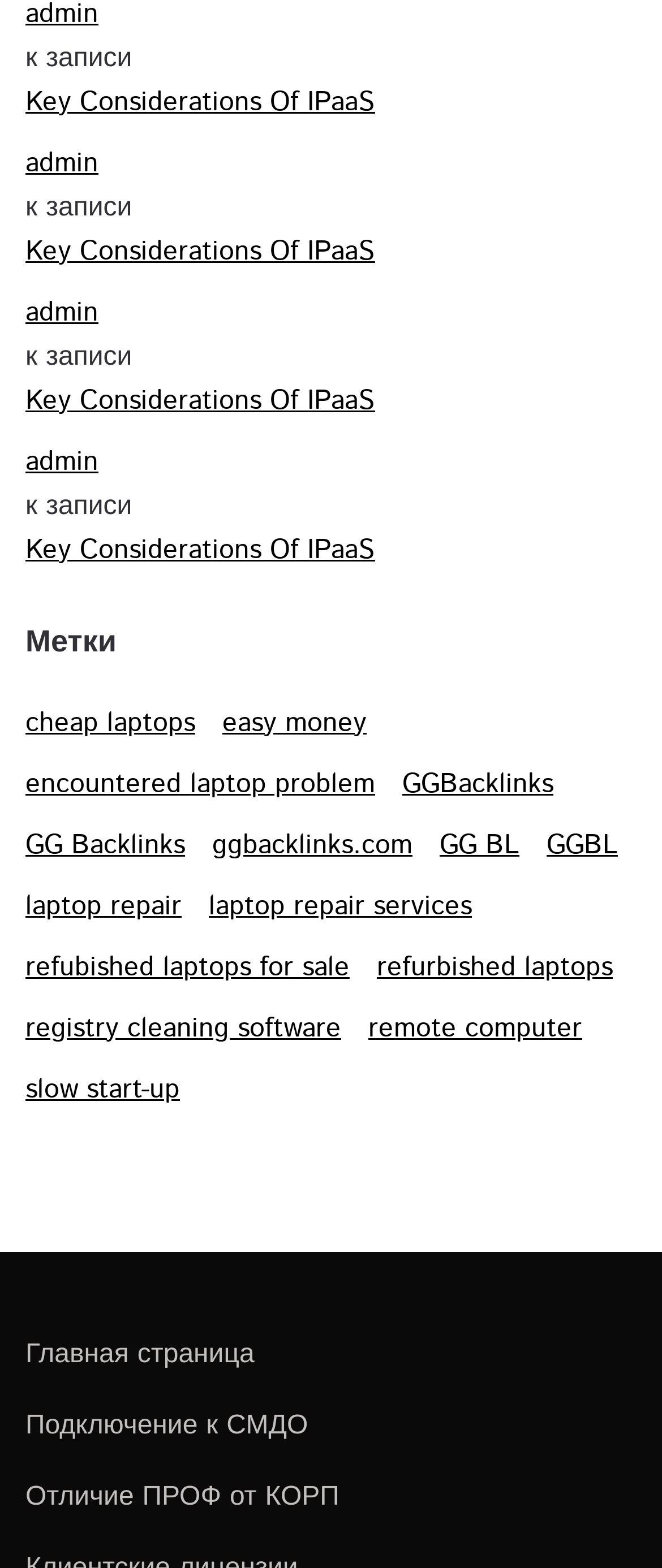What is the vertical position of the element with the text 'Метки'?
Please provide a detailed answer to the question.

I compared the y1 and y2 coordinates of the element with the text 'Метки' to determine its vertical position, and found that it is above the middle of the webpage.